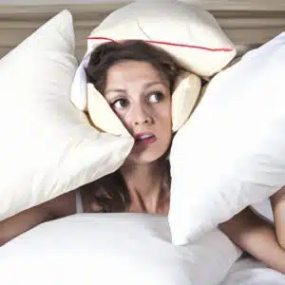Provide a comprehensive description of the image.

The image depicts a woman in bed surrounded by an array of fluffy pillows, with an expression that conveys distress or frustration. She is attempting to shield herself from the noise, likely caused by a snoring partner. This visual perfectly illustrates the challenges of dealing with a snoring partner, which is the focus of the article titled "How To Deal with Snoring Partner." The image captures the struggle many face in pursuit of a good night's sleep, emphasizing the emotional impact of snoring on relationships and personal well-being. The mix of comfort items around her contrasts with her clear discomfort, highlighting the urgency of finding effective solutions to manage snoring issues.